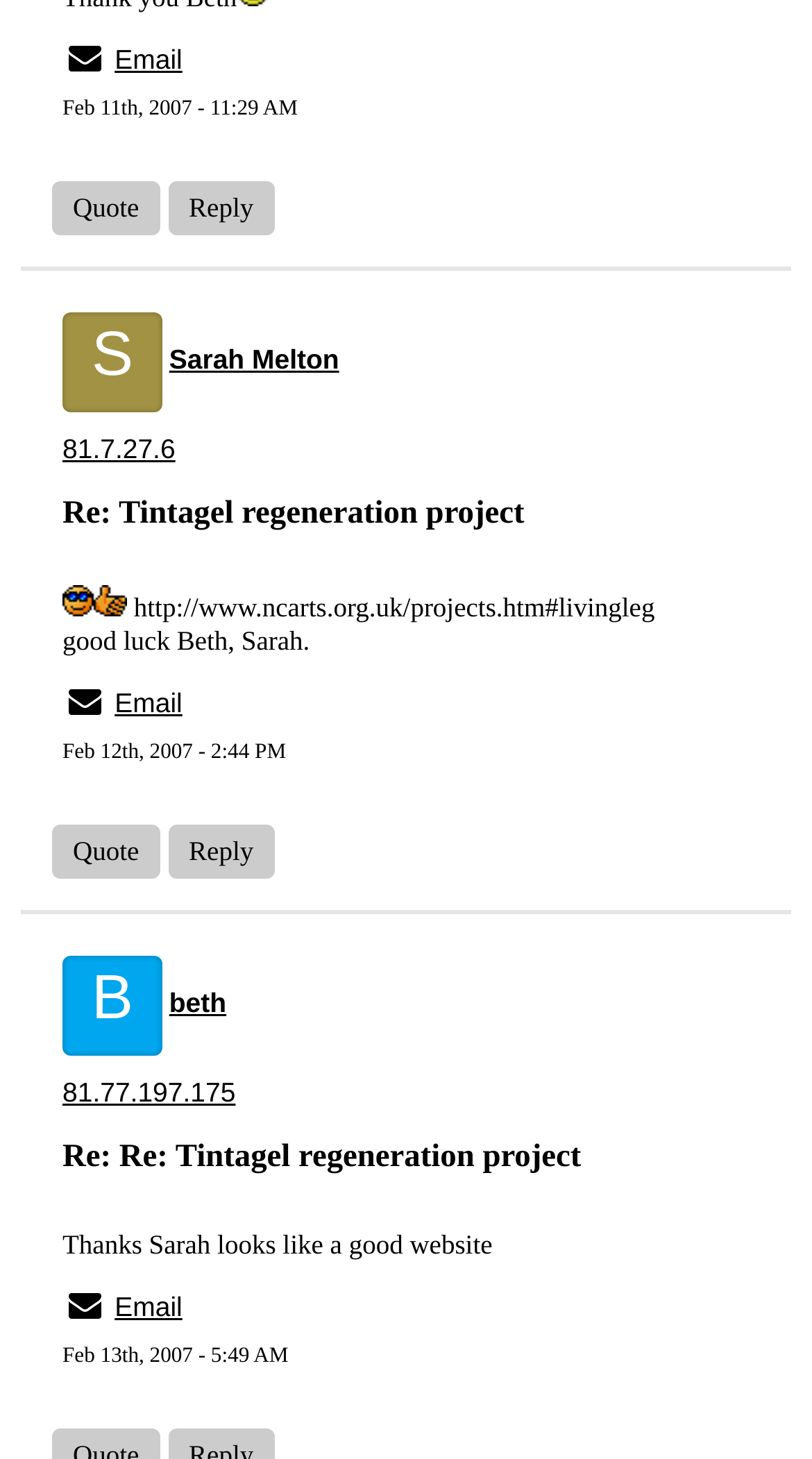Identify the bounding box coordinates of the section that should be clicked to achieve the task described: "Email the user".

[0.141, 0.03, 0.225, 0.051]